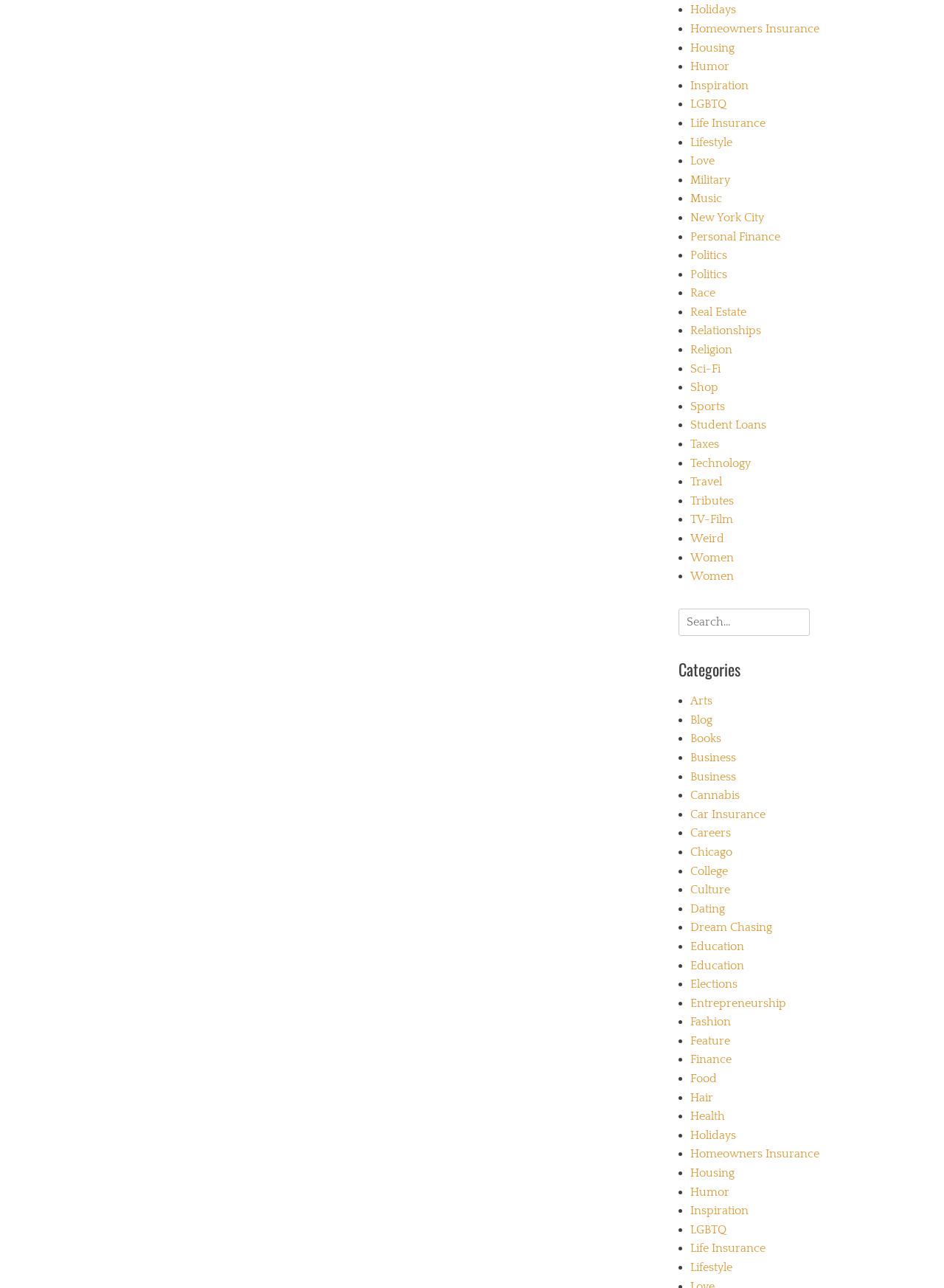Is there a category for 'Sports'?
Please provide a single word or phrase in response based on the screenshot.

Yes